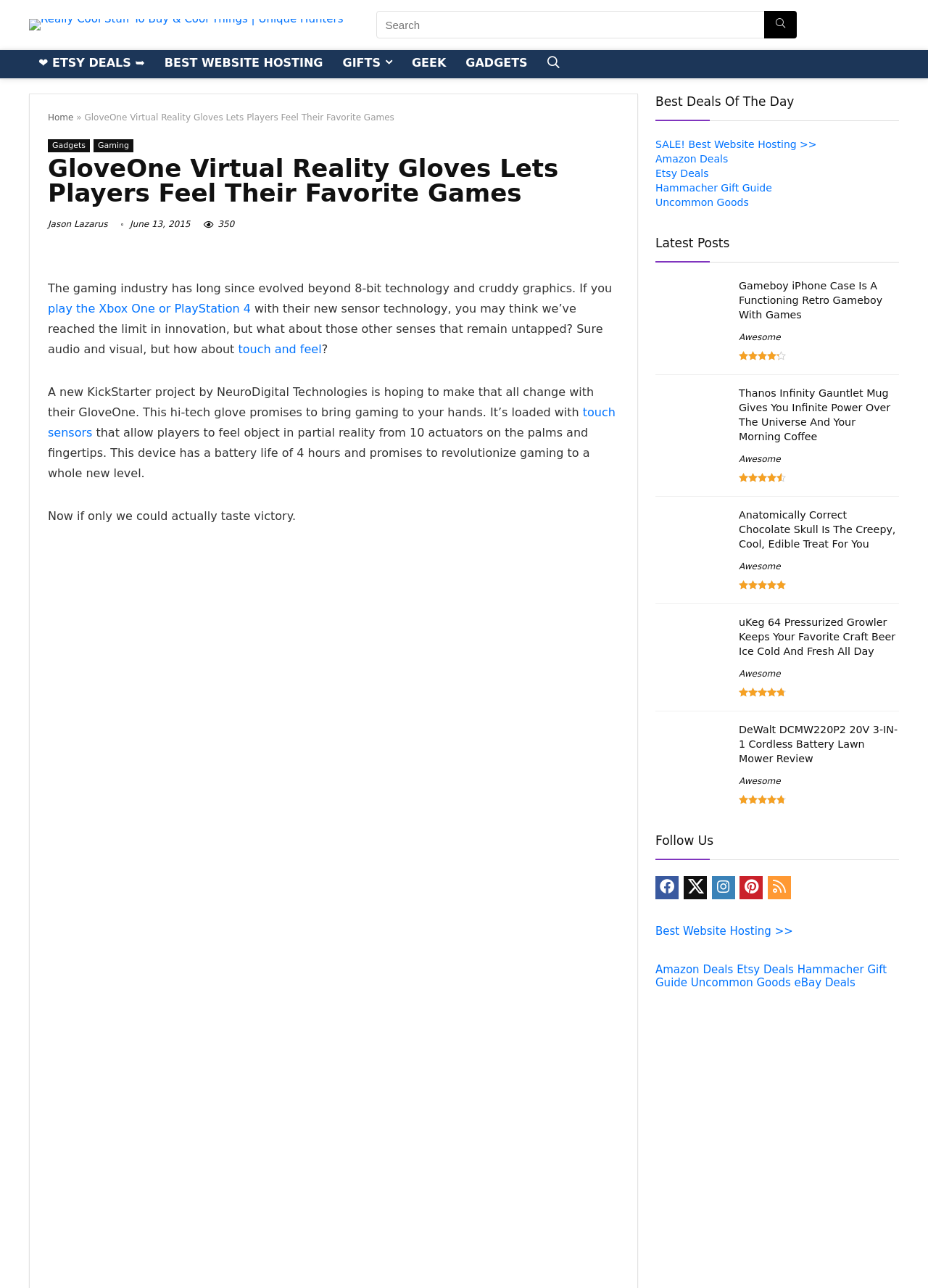Please identify the bounding box coordinates of the region to click in order to complete the task: "Click on 'Gadgets'". The coordinates must be four float numbers between 0 and 1, specified as [left, top, right, bottom].

[0.492, 0.039, 0.579, 0.06]